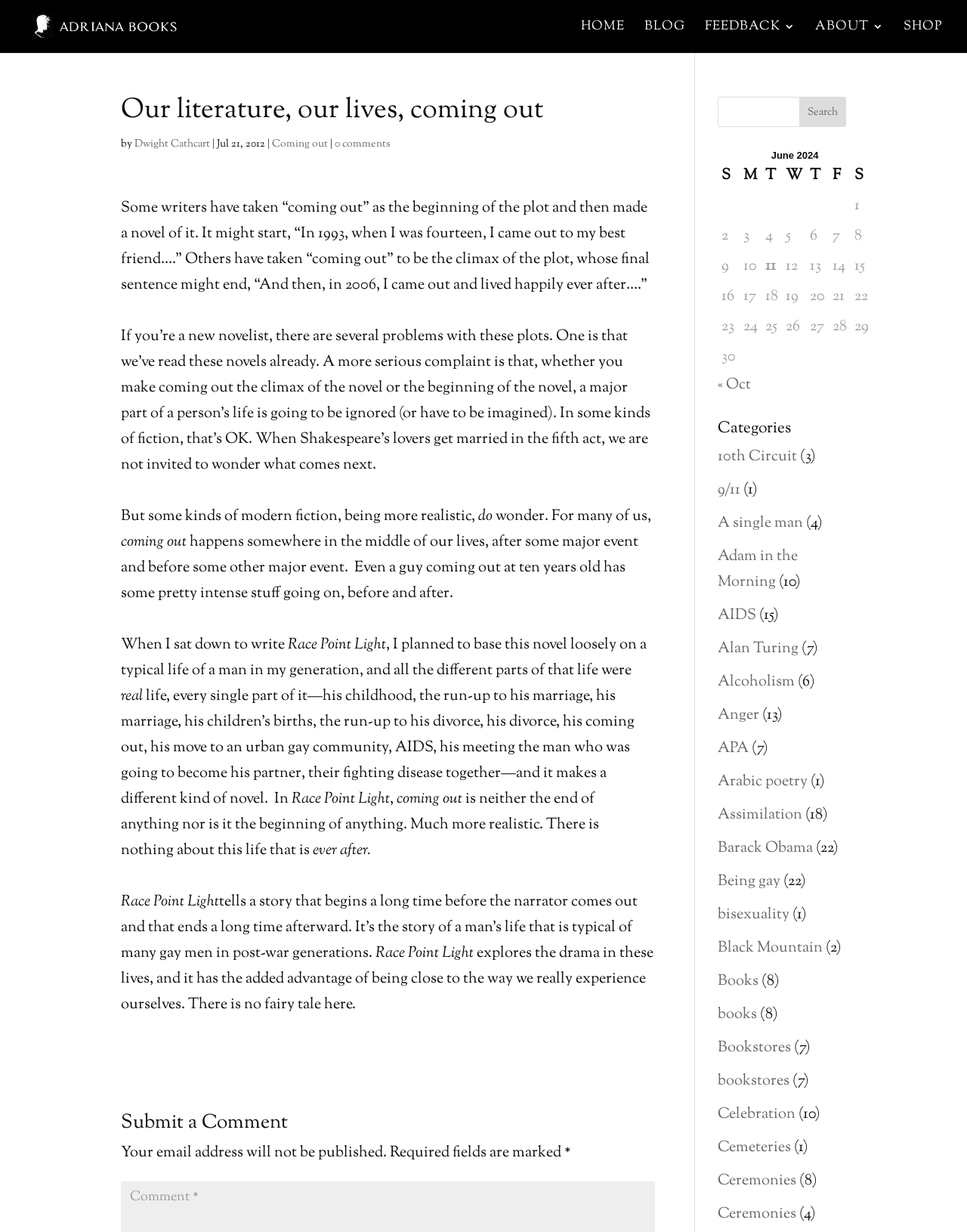Identify the main heading from the webpage and provide its text content.

Our literature, our lives, coming out